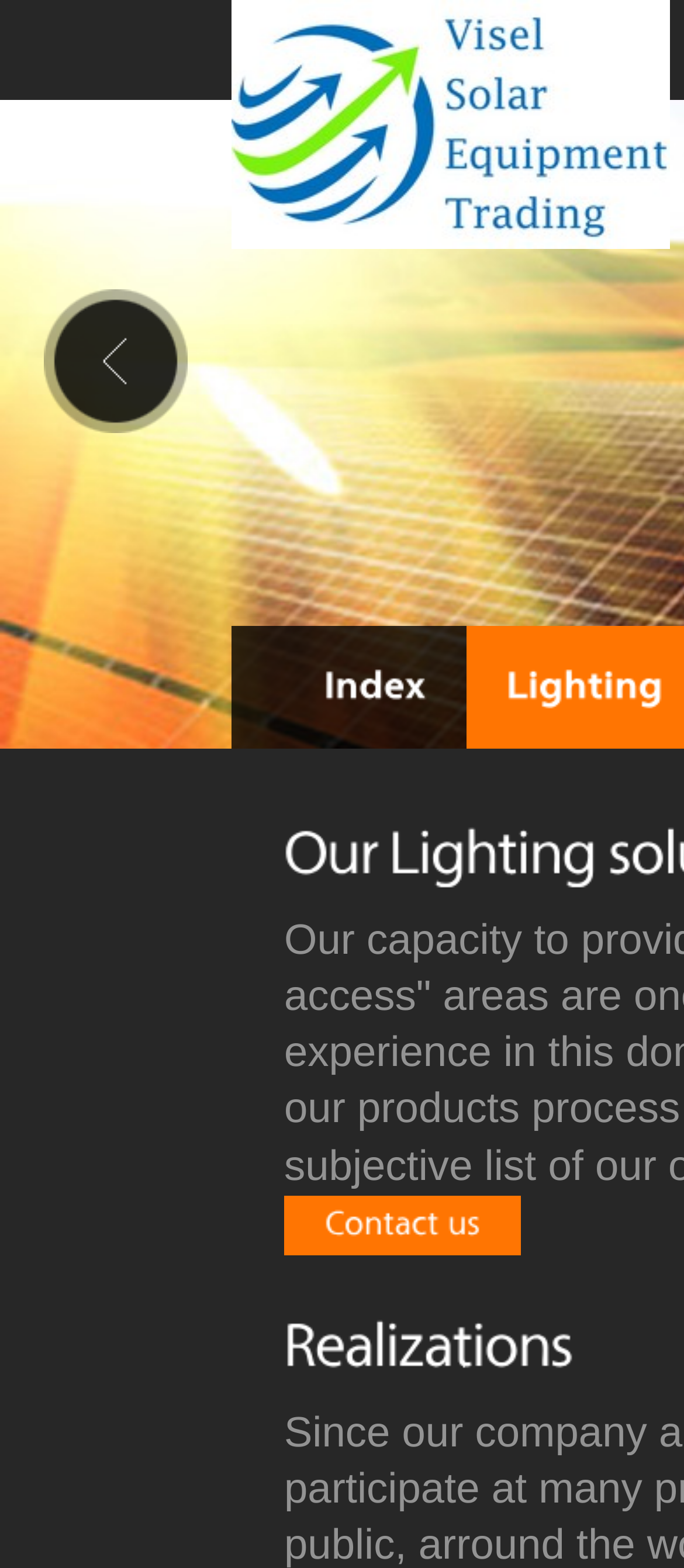Utilize the information from the image to answer the question in detail:
What is the purpose of the 'Contact us' link?

The 'Contact us' link is likely intended to allow users to get in touch with the company, possibly to inquire about their solar public lighting solutions or to request more information.